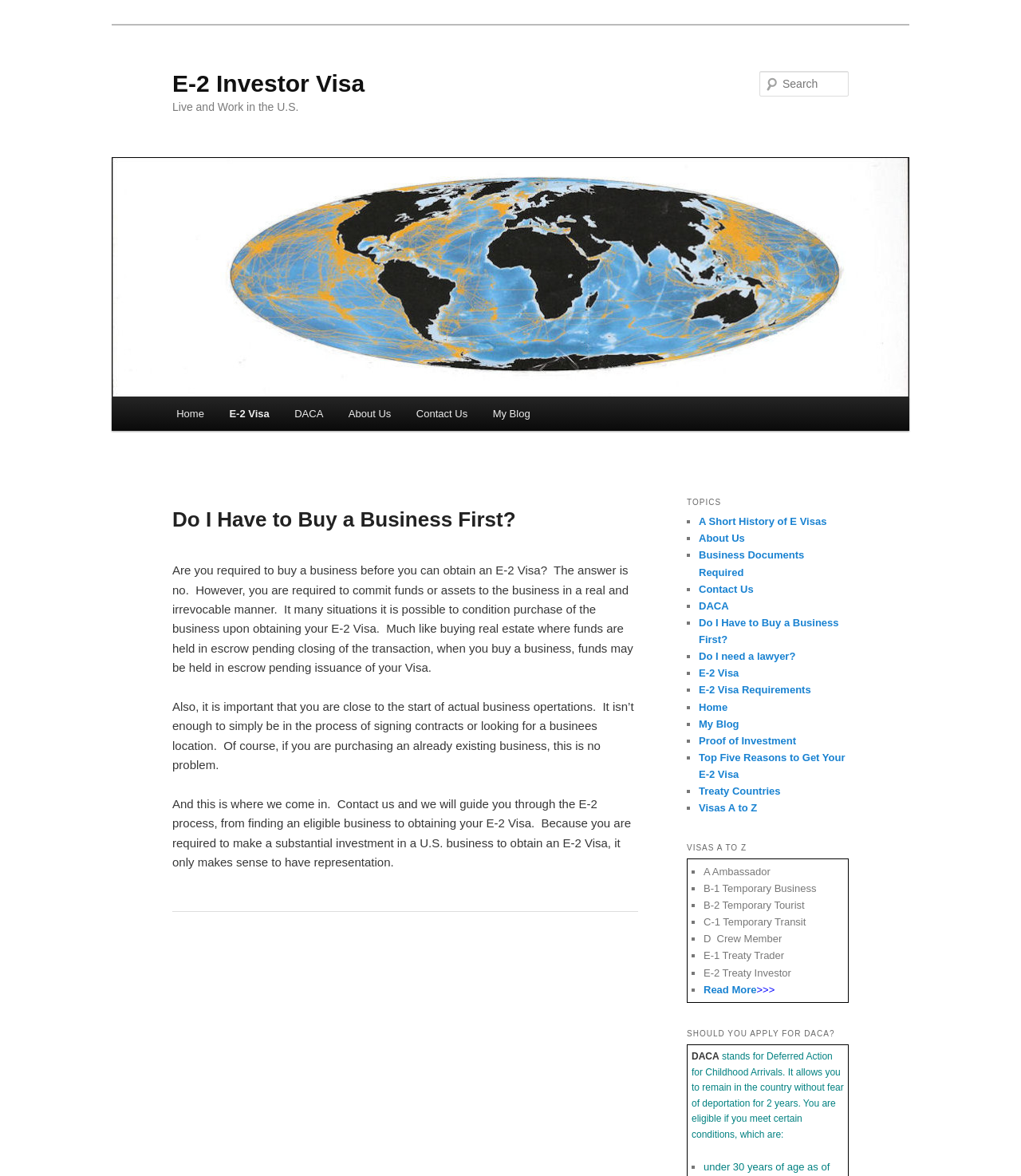Provide an in-depth caption for the webpage.

The webpage is about E-2 Investor Visa and provides information on the requirements and process of obtaining the visa. At the top of the page, there is a heading "E-2 Investor Visa" and a link with the same text. Below this, there is a heading "Live and Work in the U.S." and a search bar with a "Search" button. 

On the left side of the page, there is a main menu with links to "Home", "E-2 Visa", "DACA", "About Us", "Contact Us", and "My Blog". 

The main content of the page is divided into three sections. The first section has a heading "Do I Have to Buy a Business First?" and provides information on the requirements for obtaining an E-2 Visa, including the need to commit funds or assets to a business in a real and irrevocable manner. 

The second section has a heading "TOPICS" and lists various topics related to E-2 Visas, including "A Short History of E Visas", "Business Documents Required", and "Top Five Reasons to Get Your E-2 Visa". Each topic is represented by a list marker "■" and is a link to a separate page.

The third section has a heading "VISAS A TO Z" and lists various types of visas, including "A Ambassador", "B-1 Temporary Business", and "E-2 Treaty Investor". Each visa type is represented by a list marker "■" and is followed by a brief description.

At the bottom of the page, there is a section with a heading "SHOULD YOU APPLY FOR DACA?" and provides information on the Deferred Action for Childhood Arrivals program, including its benefits and eligibility conditions.